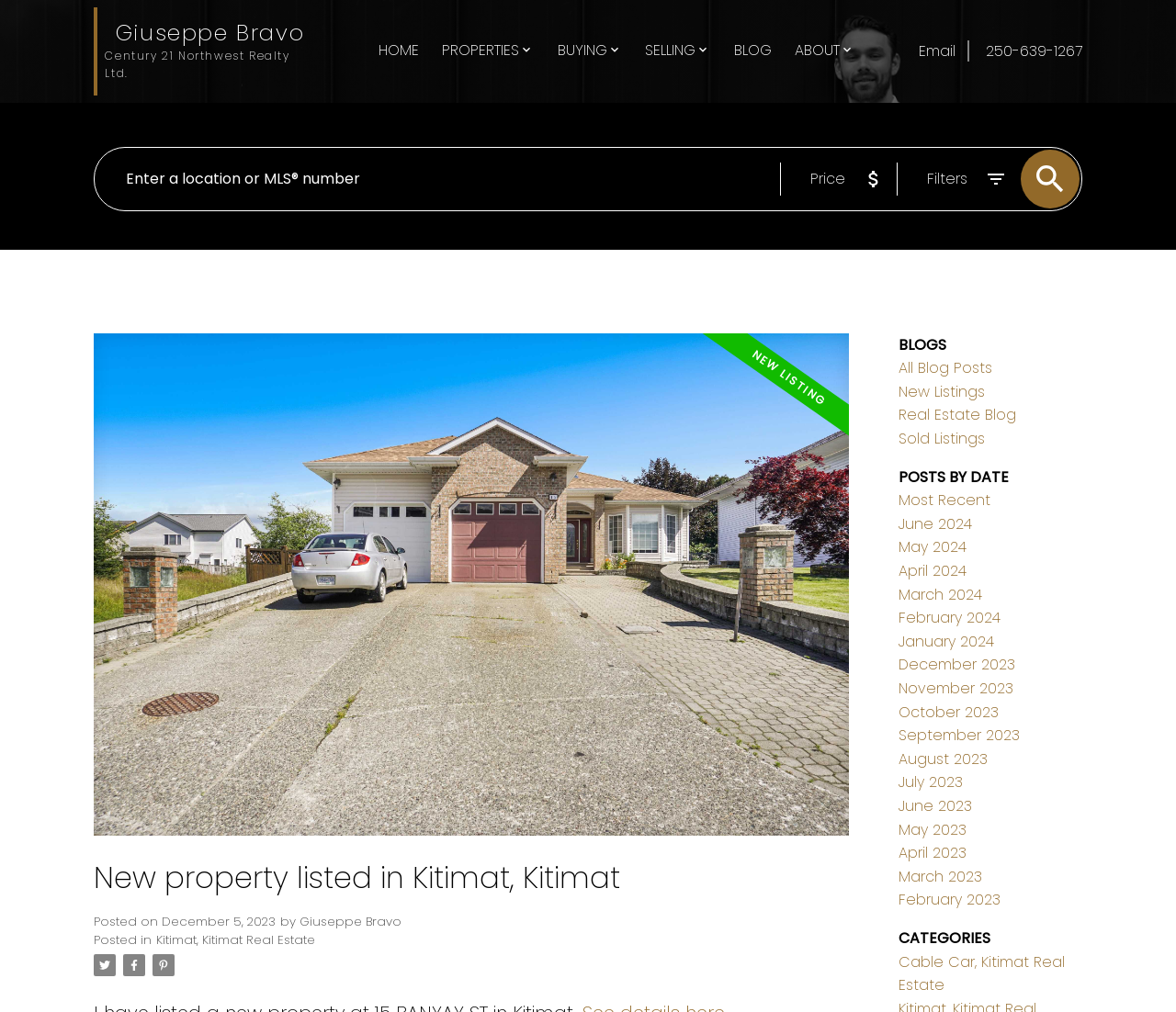Kindly determine the bounding box coordinates for the clickable area to achieve the given instruction: "Click the 'HOME' menu item".

[0.321, 0.038, 0.356, 0.063]